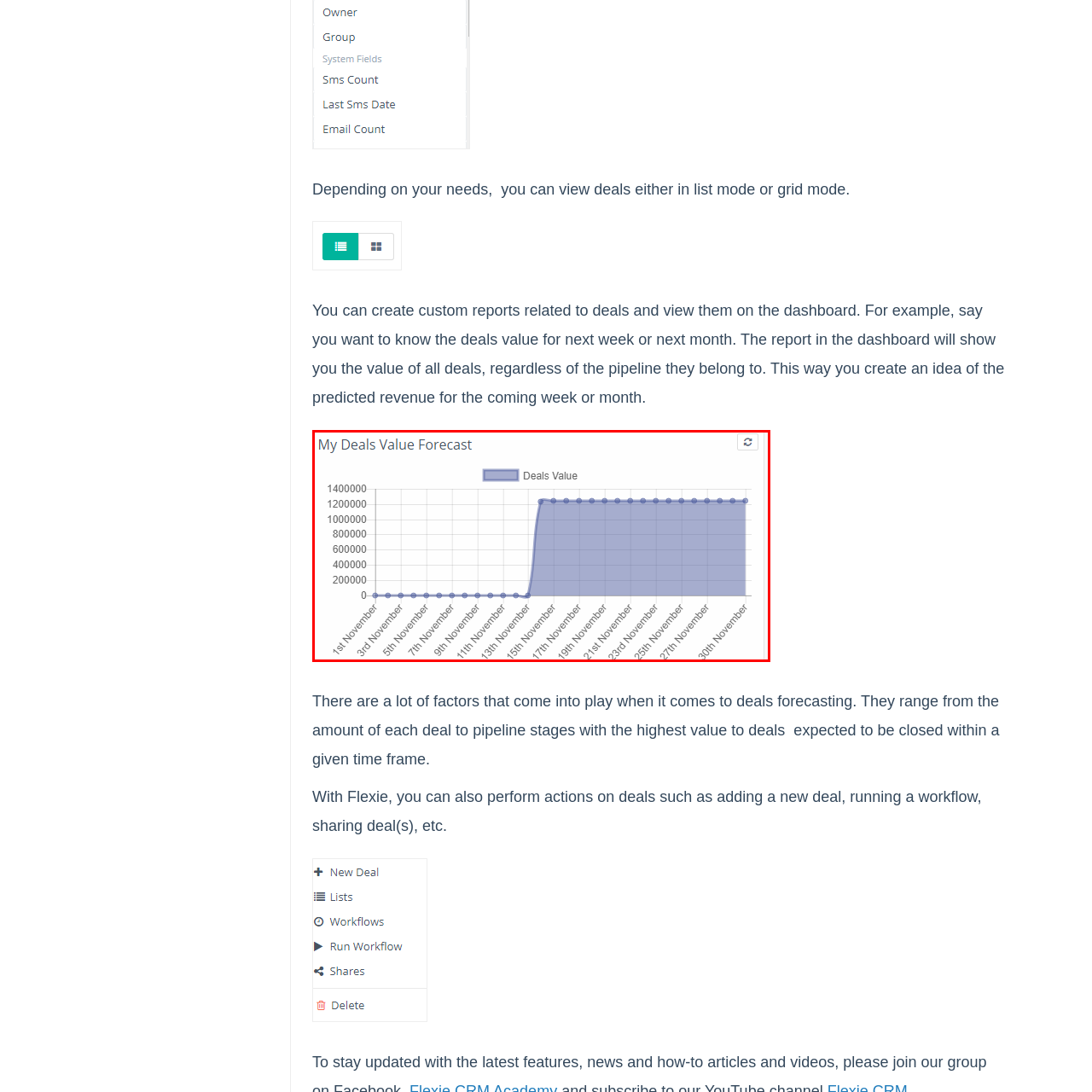Review the part of the image encased in the red box and give an elaborate answer to the question posed: What is the timeframe for the consistent expected deal values?

The graph stabilizes at a plateau just below the peak, indicating consistent expected deal values from the 17th to the 30th of the month, as shown in the line graph.